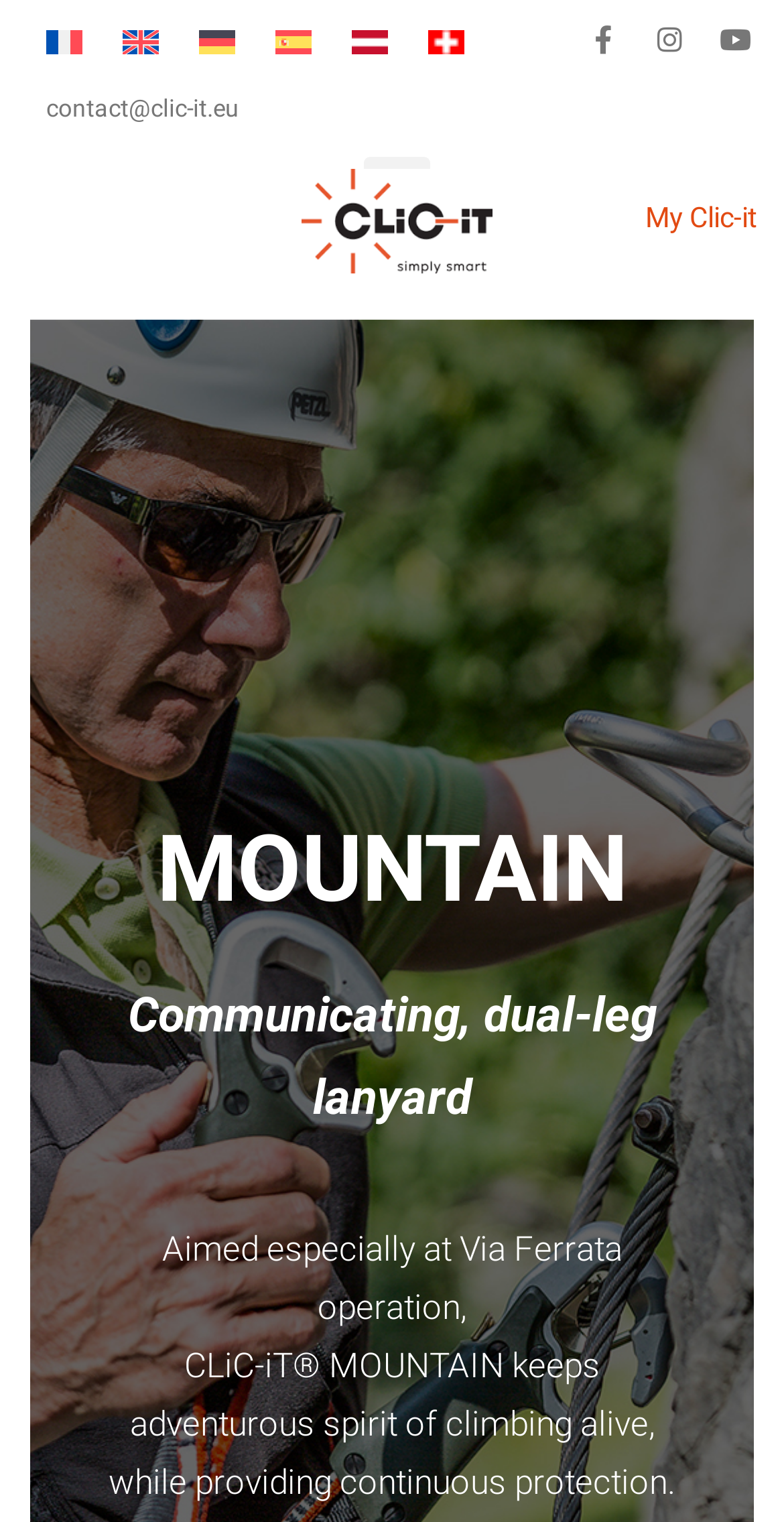Given the element description, predict the bounding box coordinates in the format (top-left x, top-left y, bottom-right x, bottom-right y), using floating point numbers between 0 and 1: Mountain Biking & Hiking

None